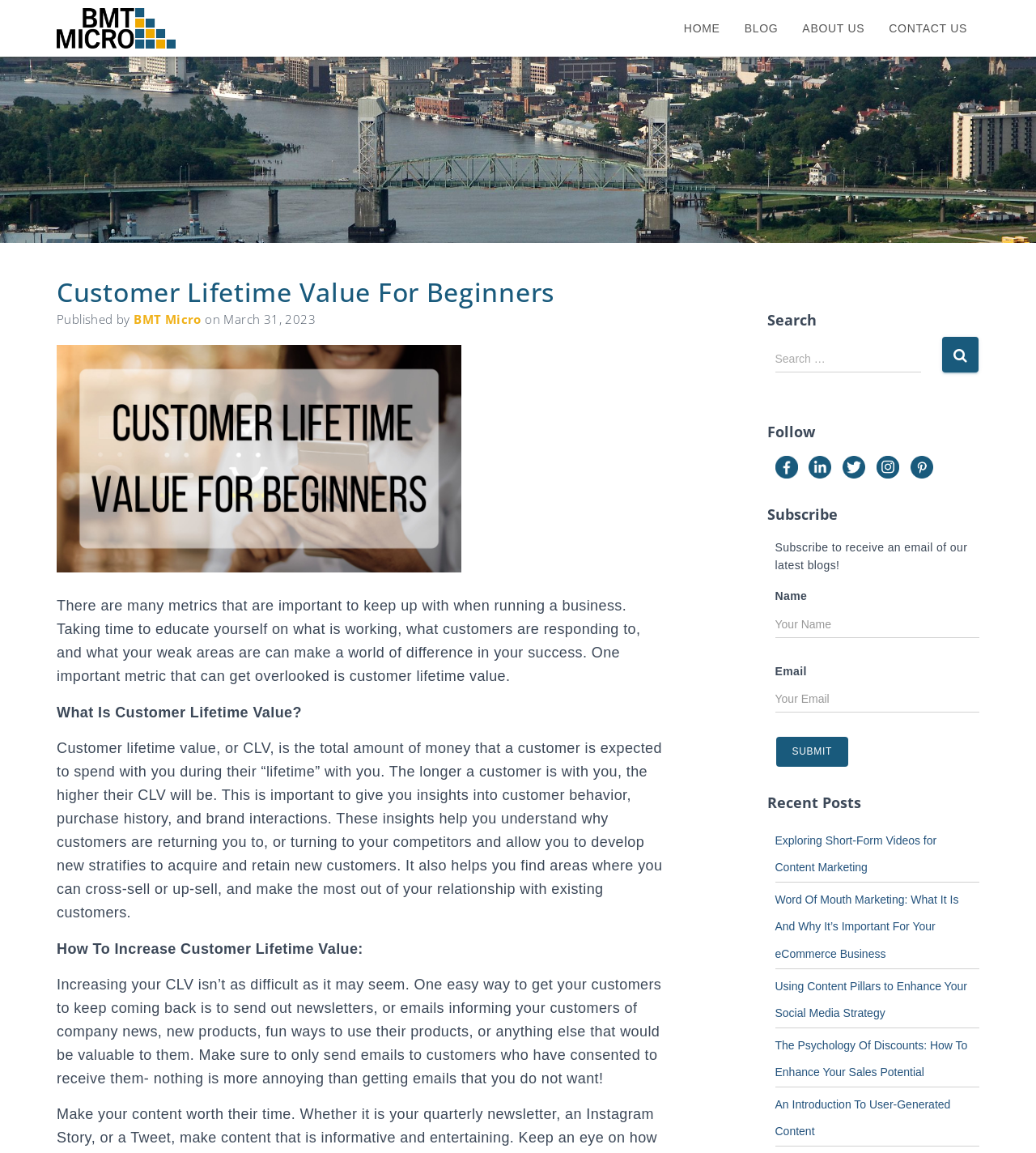How many recent posts are listed on the webpage?
Please use the visual content to give a single word or phrase answer.

4